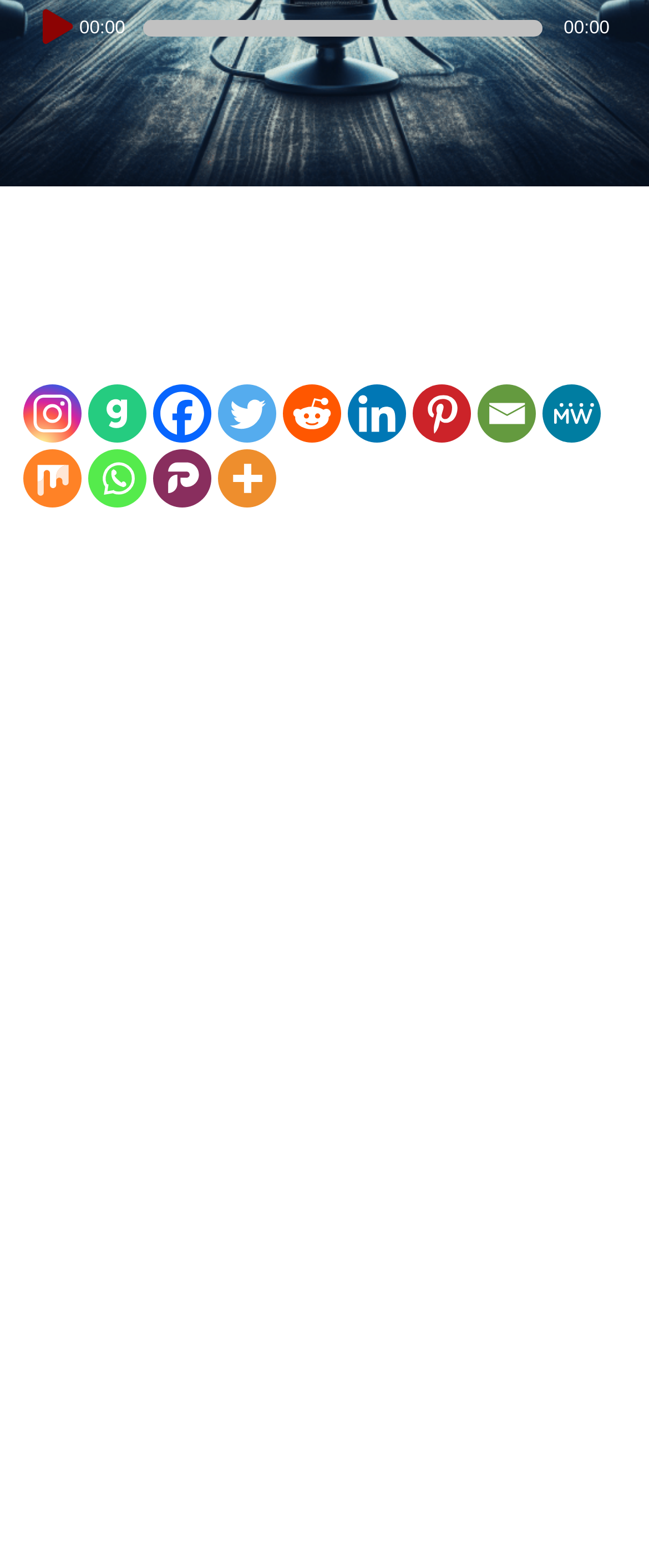Can you find the bounding box coordinates for the UI element given this description: "aria-label="Whatsapp" title="Whatsapp""? Provide the coordinates as four float numbers between 0 and 1: [left, top, right, bottom].

[0.135, 0.286, 0.225, 0.323]